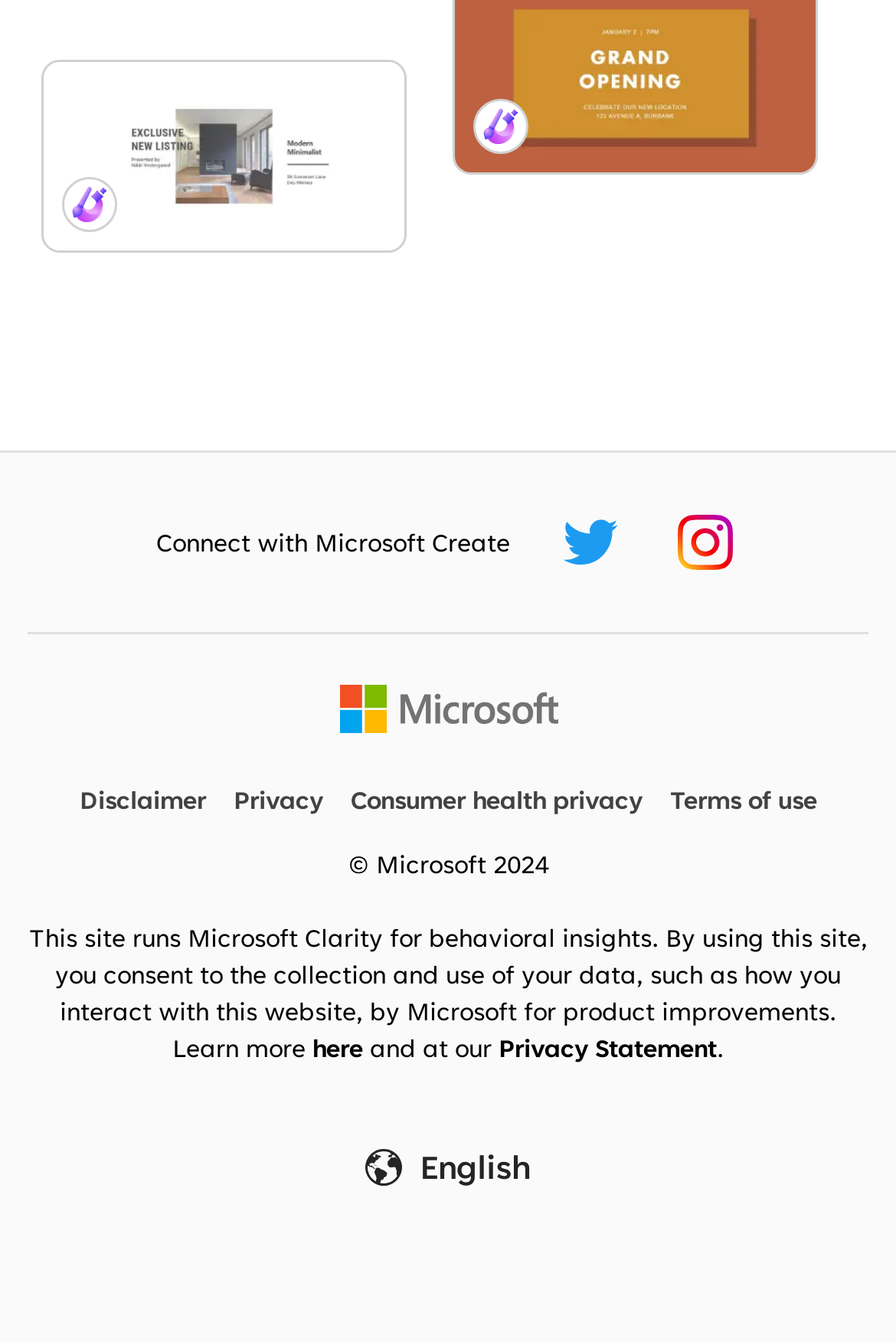How many social media handles are listed?
Can you offer a detailed and complete answer to this question?

The list 'Connect with Microsoft Create' contains two social media handles, namely 'Microsoft Create Twitter handle' and 'Microsoft Create Instagram handle', which can be identified by the images 'Twitter logo' and 'Instagram logo' respectively.